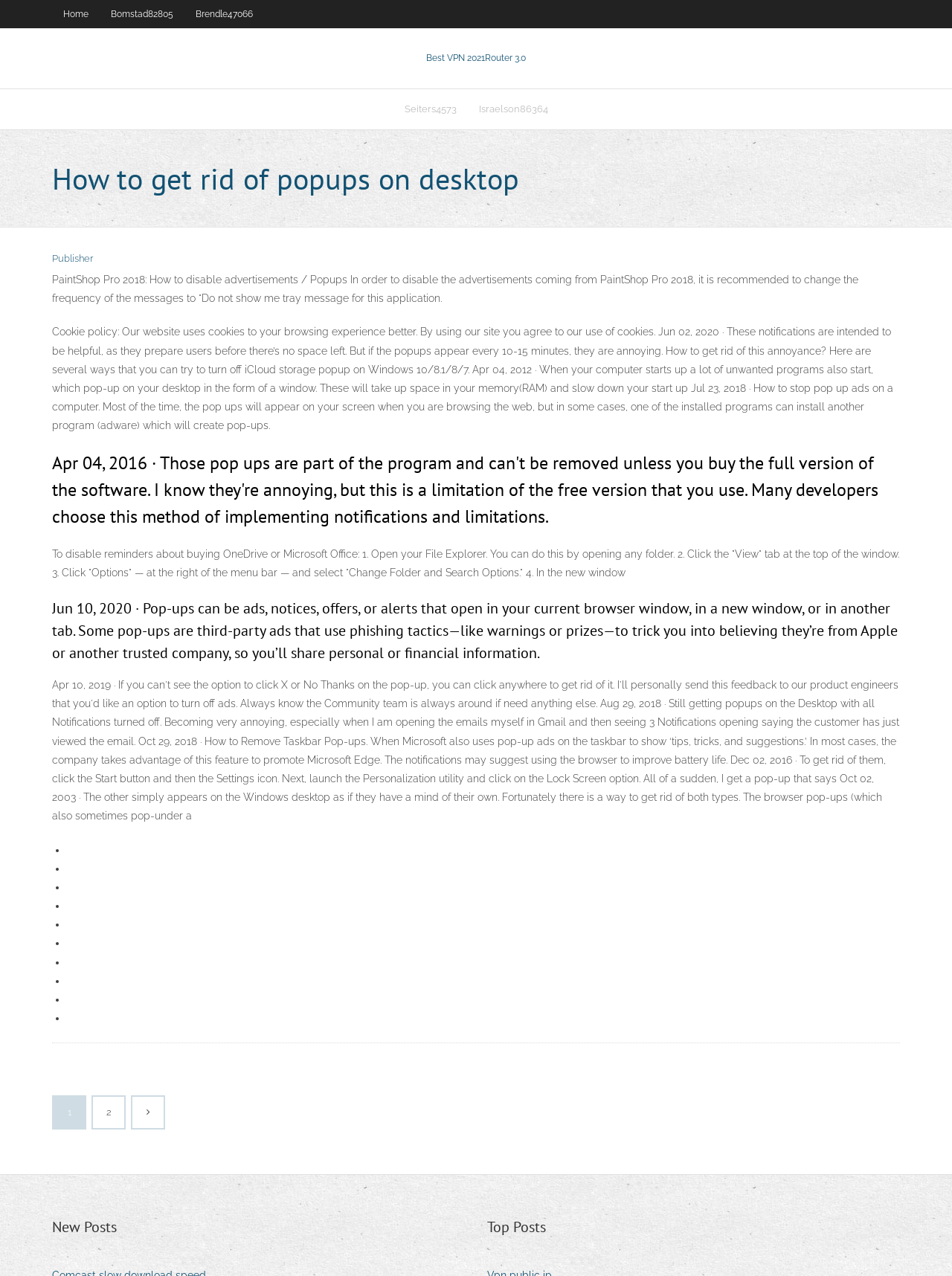Using the details from the image, please elaborate on the following question: What can pop-ups be on a computer?

According to the webpage, pop-ups can be ads, notices, offers, or alerts that open in your current browser window, in a new window, or in another tab. They can be third-party ads that use phishing tactics to trick users into sharing personal or financial information.